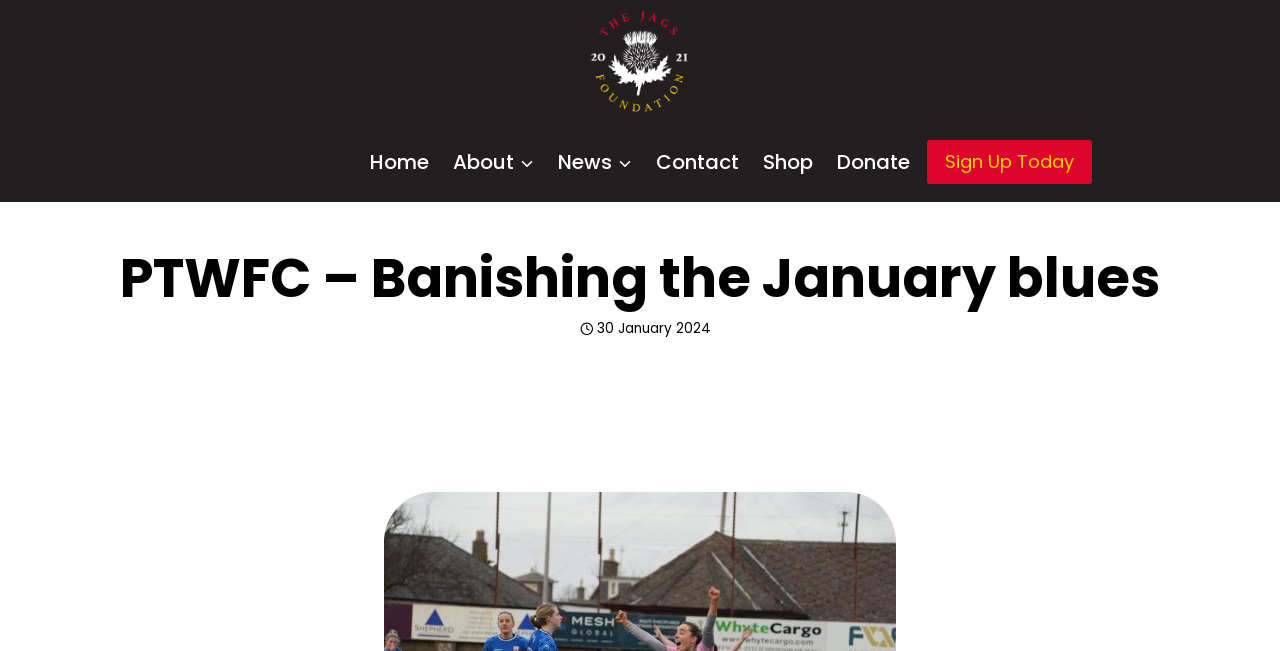What is the text above the 'Sign Up Today' link?
Answer the question based on the image using a single word or a brief phrase.

PTWFC – Banishing the January blues